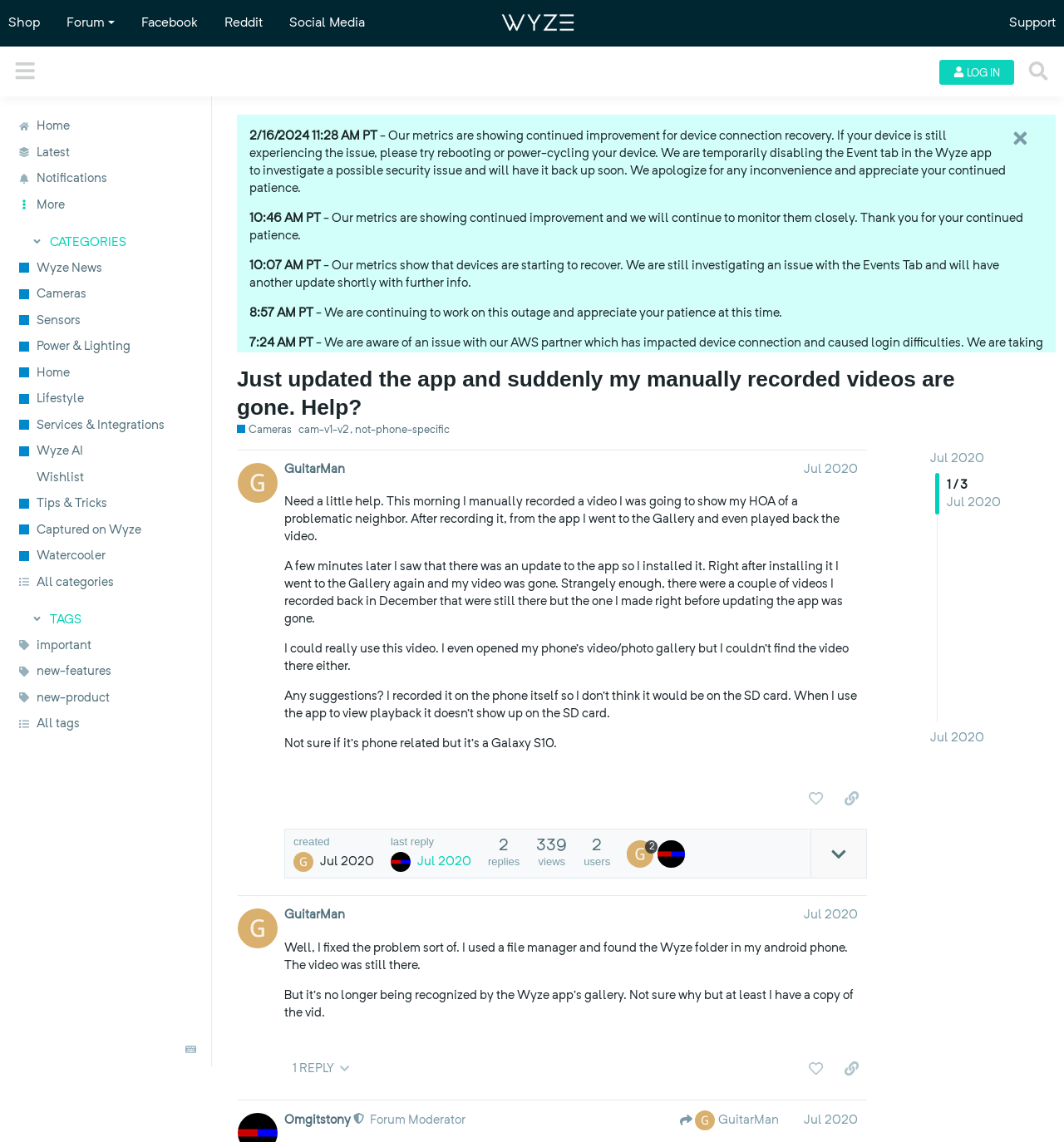How many social media links are available in the top navigation bar?
Look at the screenshot and respond with a single word or phrase.

4